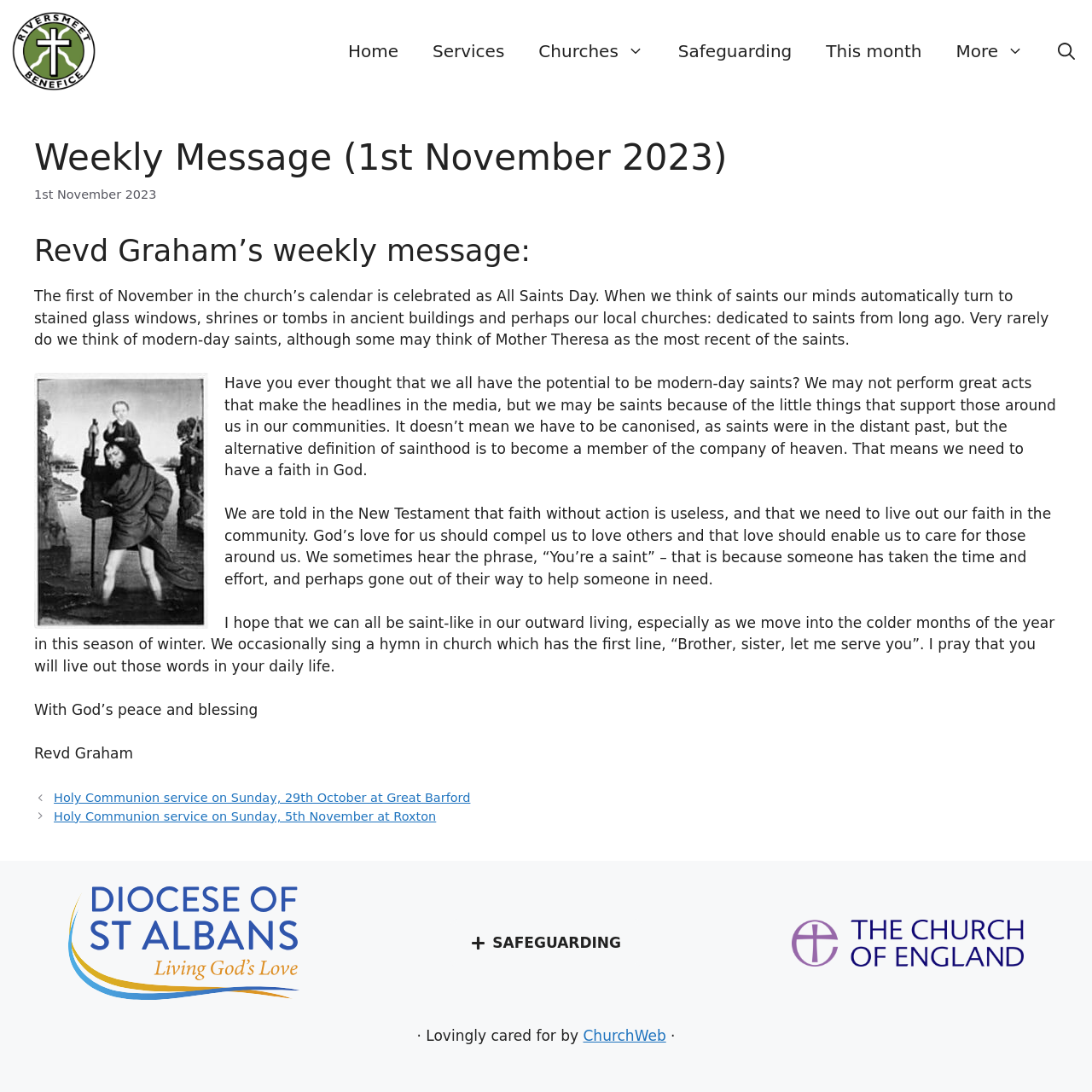What is the title of the weekly message?
Examine the screenshot and reply with a single word or phrase.

Weekly Message (1st November 2023)